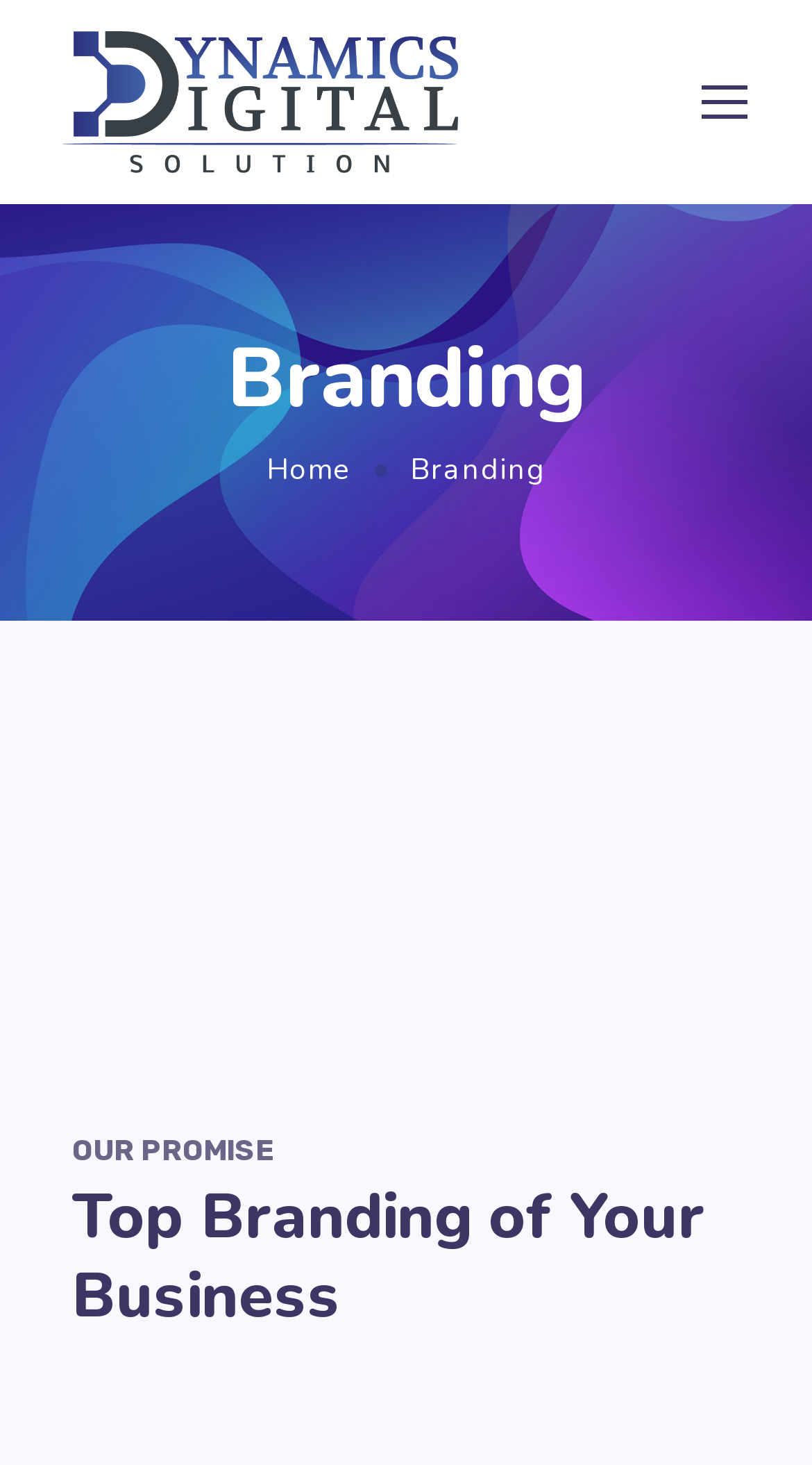Give a one-word or short-phrase answer to the following question: 
What is the promise mentioned on this webpage?

OUR PROMISE